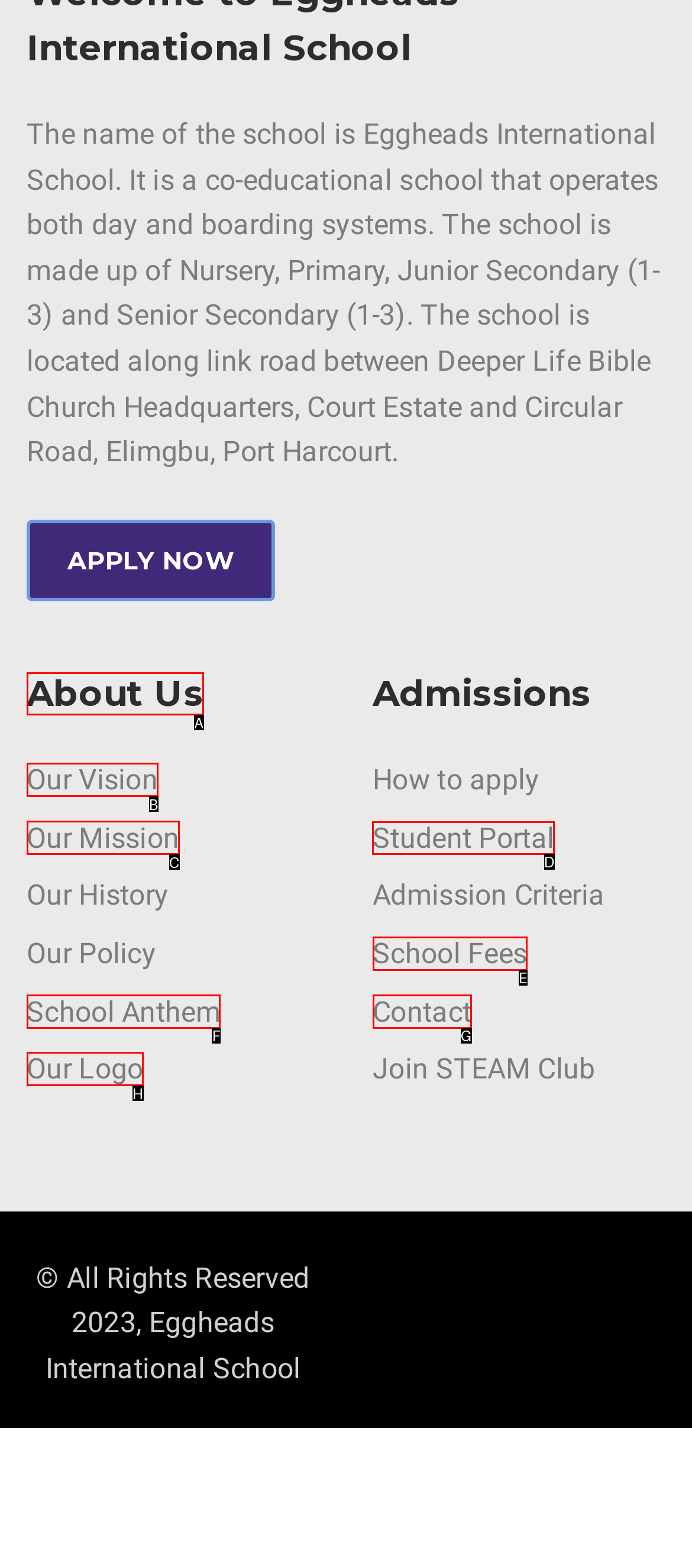Which option should be clicked to complete this task: Visit the student portal
Reply with the letter of the correct choice from the given choices.

D